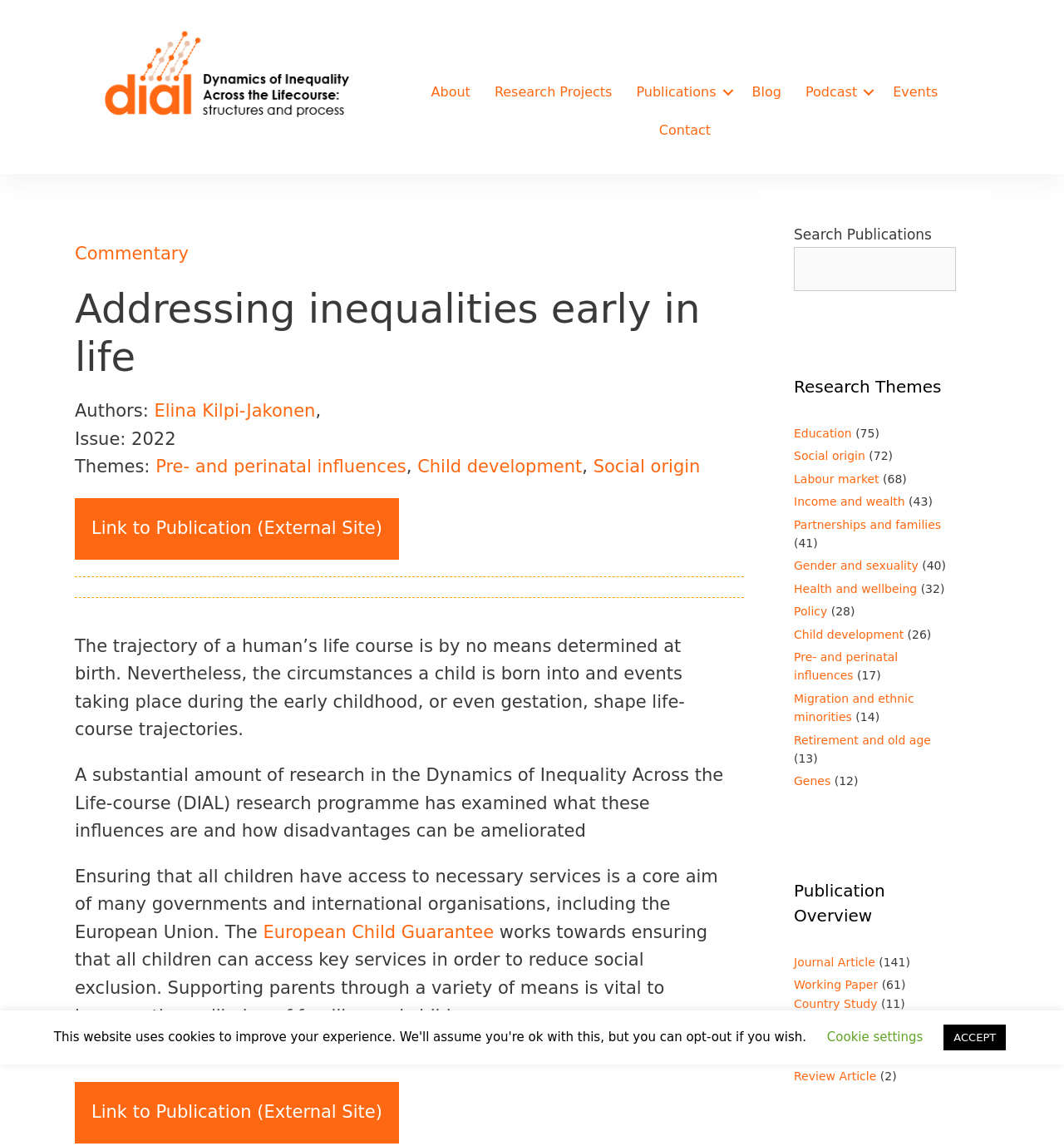Write an exhaustive caption that covers the webpage's main aspects.

The webpage is about the research program "DIAL" (Dynamics of Inequality Across the Life-course) and its focus on addressing inequalities early in life. At the top left corner, there is a logo of DIAL, and next to it, a navigation menu with links to different sections of the website, including "About", "Research Projects", "Publications", "Blog", "Podcast", "Events", and "Contact".

Below the navigation menu, there is a header section with a link to "Commentary" and a heading that reads "Addressing inequalities early in life". The author's name, "Elina Kilpi-Jakonen", is mentioned, along with the issue date "2022" and themes related to the research, including "Pre- and perinatal influences", "Child development", and "Social origin".

The main content of the webpage is divided into several sections. The first section discusses the importance of addressing inequalities early in life, citing research that suggests that circumstances during early childhood and even gestation shape life-course trajectories. The text also mentions the European Child Guarantee, which aims to ensure that all children have access to necessary services to reduce social exclusion.

Below this section, there is a search box with a label "Search Publications" and a heading "Research Themes" with links to various research themes, including "Education", "Social origin", "Labour market", and "Health and wellbeing", each with a number in parentheses indicating the number of related publications.

Further down, there is a section titled "Publication Overview" with links to different types of publications, including "Journal Article", "Working Paper", "Country Study", "Commentary", "Policy Brief", and "Review Article", each with a number in parentheses indicating the number of related publications.

At the bottom of the webpage, there are two buttons, "Cookie settings" and "ACCEPT", related to cookie preferences.

On the right side of the webpage, there are three complementary sections, each with a search box and a heading. The first section has a search box with a label "Search Publications", the second section has a heading "Research Themes", and the third section has a heading "Publication Overview".